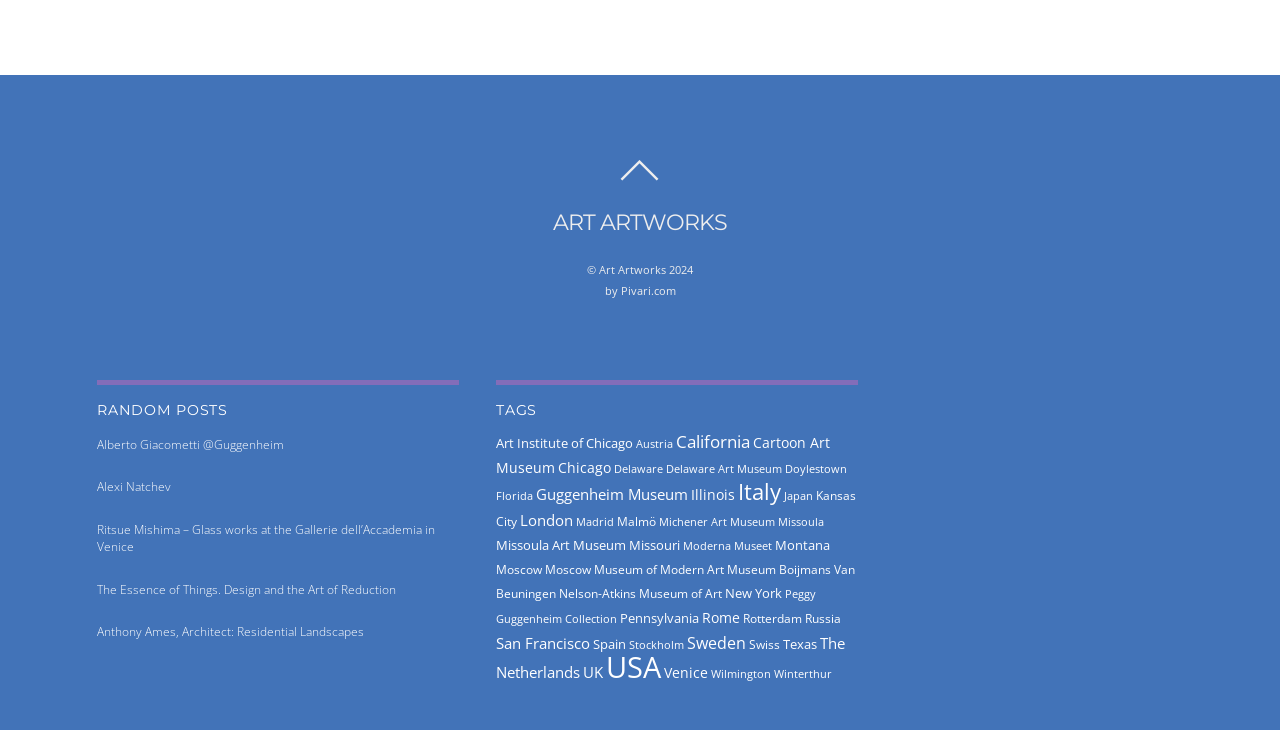Look at the image and answer the question in detail:
What is the name of the artist with a link above 'RANDOM POSTS'?

Above the 'RANDOM POSTS' heading, there is a link 'Alberto Giacometti @Guggenheim', which indicates that Alberto Giacometti is an artist with a related post.